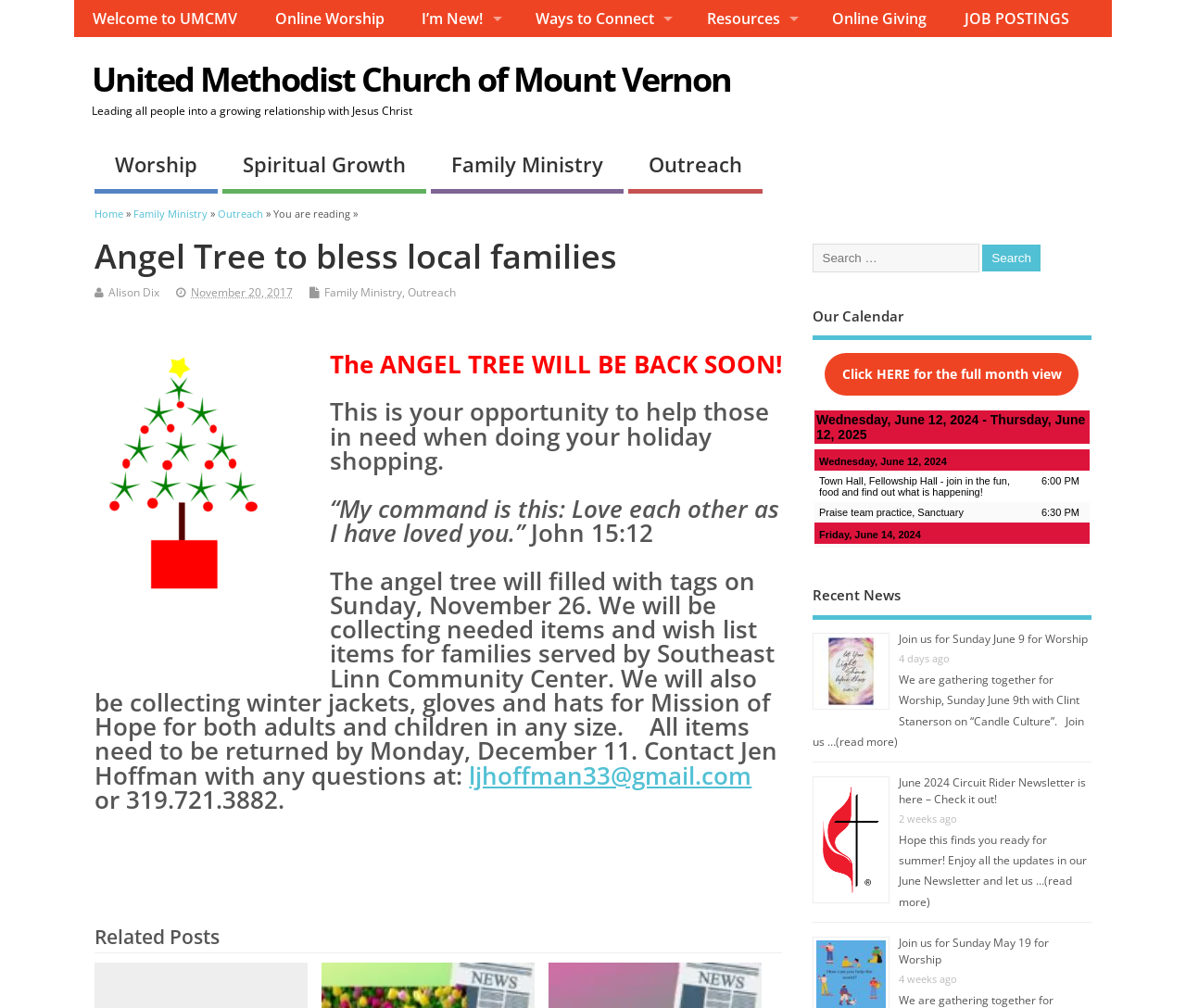Predict the bounding box coordinates for the UI element described as: "Ways to Connect". The coordinates should be four float numbers between 0 and 1, presented as [left, top, right, bottom].

[0.436, 0.0, 0.58, 0.037]